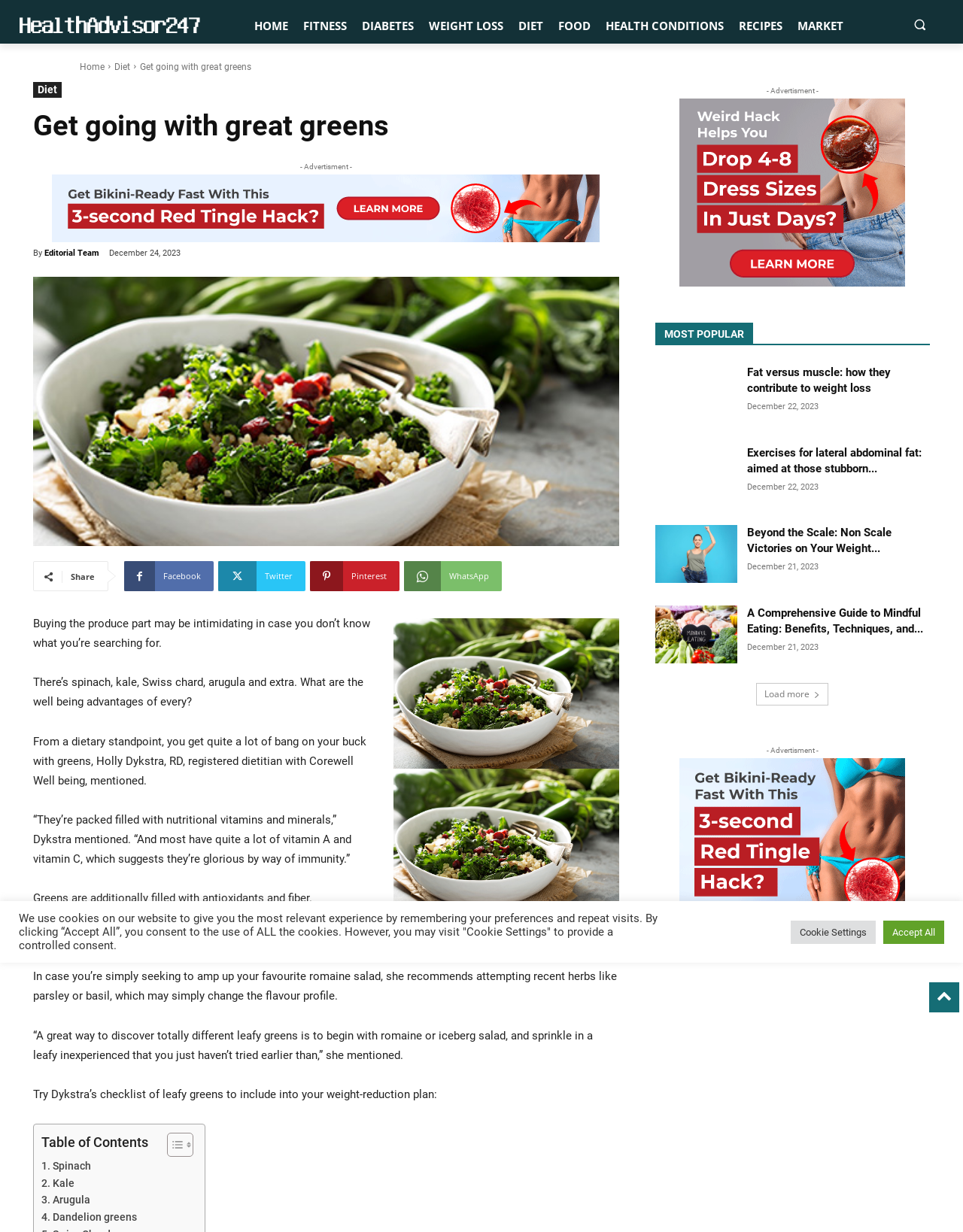Show me the bounding box coordinates of the clickable region to achieve the task as per the instruction: "Go to 'DIABETES' page".

[0.368, 0.006, 0.438, 0.035]